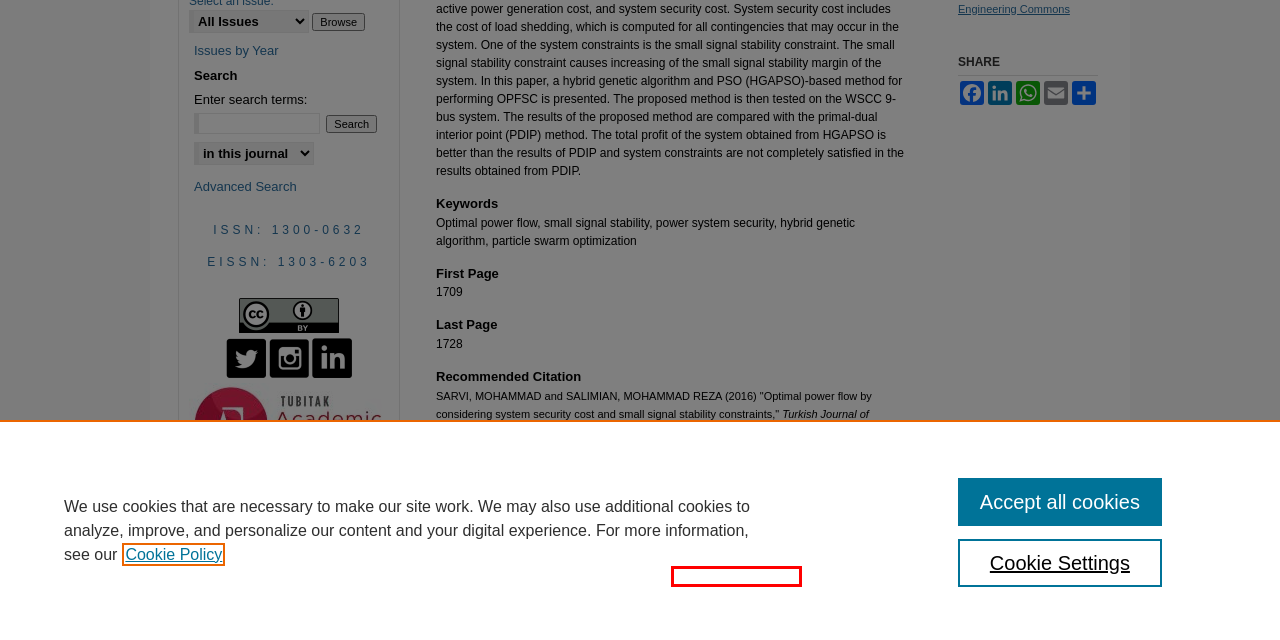You have a screenshot showing a webpage with a red bounding box around a UI element. Choose the webpage description that best matches the new page after clicking the highlighted element. Here are the options:
A. Copyright - bepress
B. Turkish Journal of Electrical Engineering and Computer Sciences: All Issues
C. Cookie Notice | Elsevier Legal
D. Aims & Scope | Turkish Journal of Electrical Engineering and Computer Sciences | TÜBİTAK
E. TÜBİTAK Academic Journals: Accessibility Statement
F. Digital Commons | Digital showcase for scholarly work | Elsevier
G. Turkish Journal of Electrical Engineering and Computer Sciences | Vol 24
H. AddToAny - Share

E